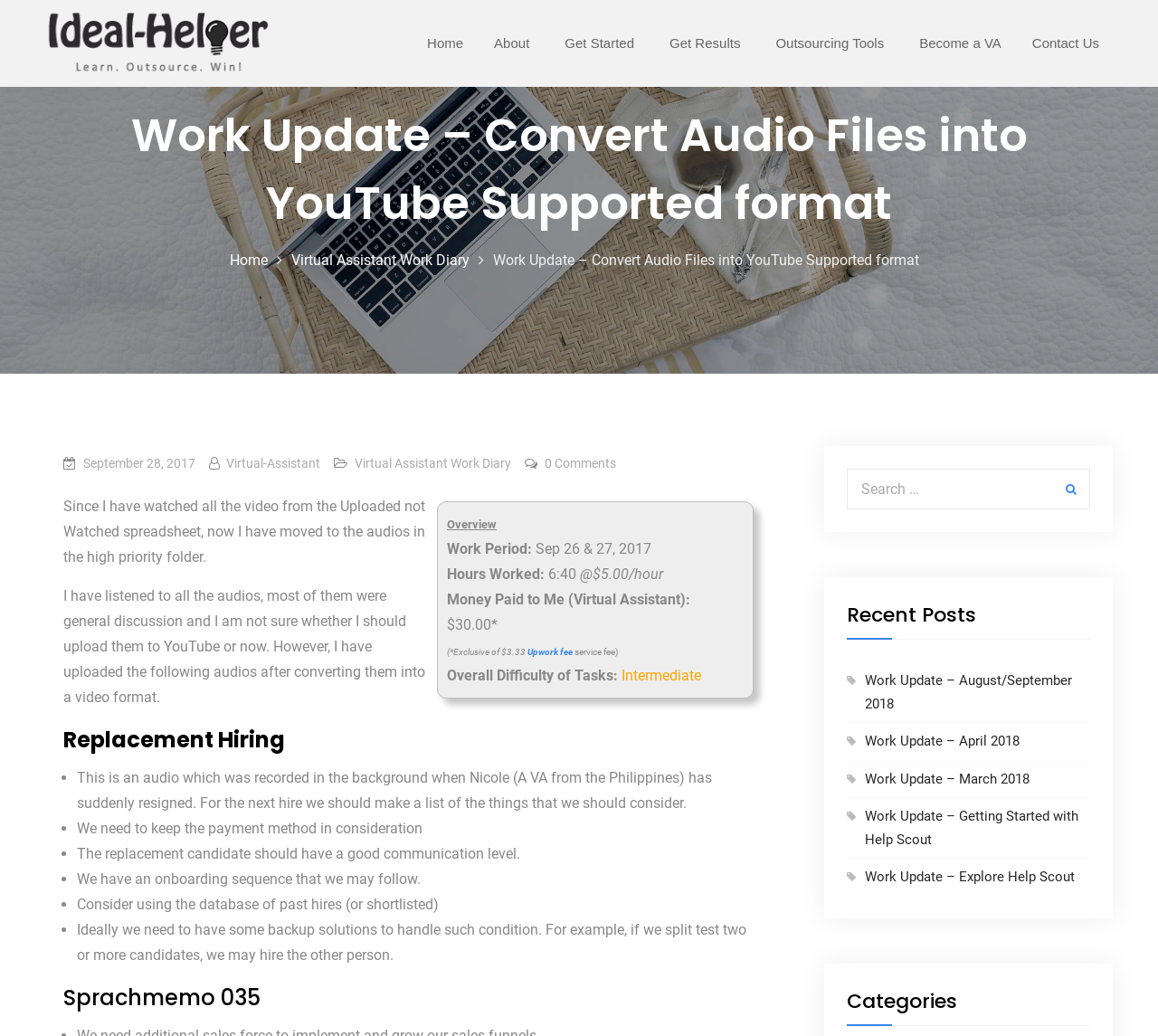Please provide a one-word or phrase answer to the question: 
What is the purpose of the 'Replacement Hiring' section?

To consider factors for hiring a replacement